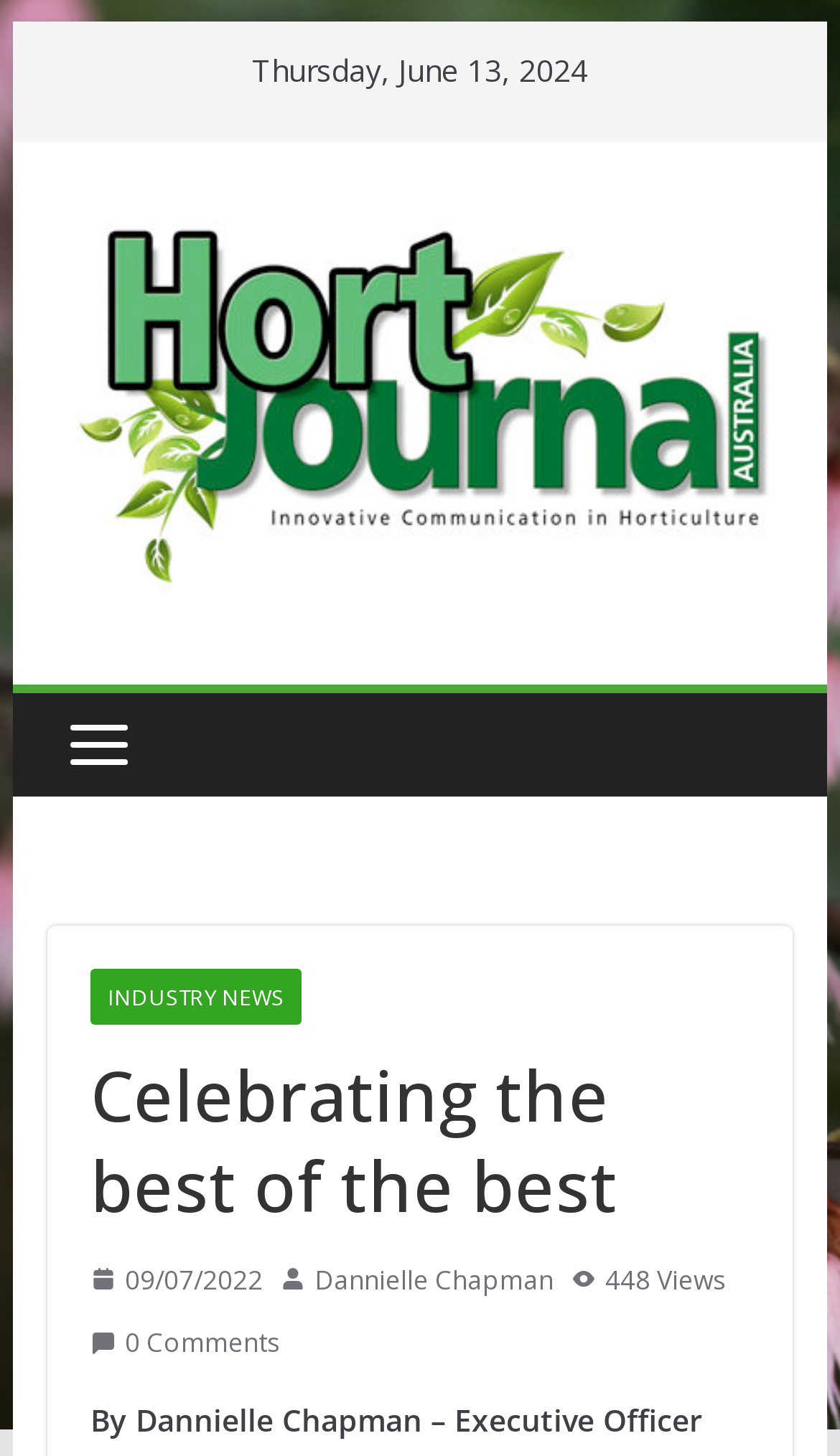What is the name of the link below the image?
Using the image provided, answer with just one word or phrase.

Dannielle Chapman